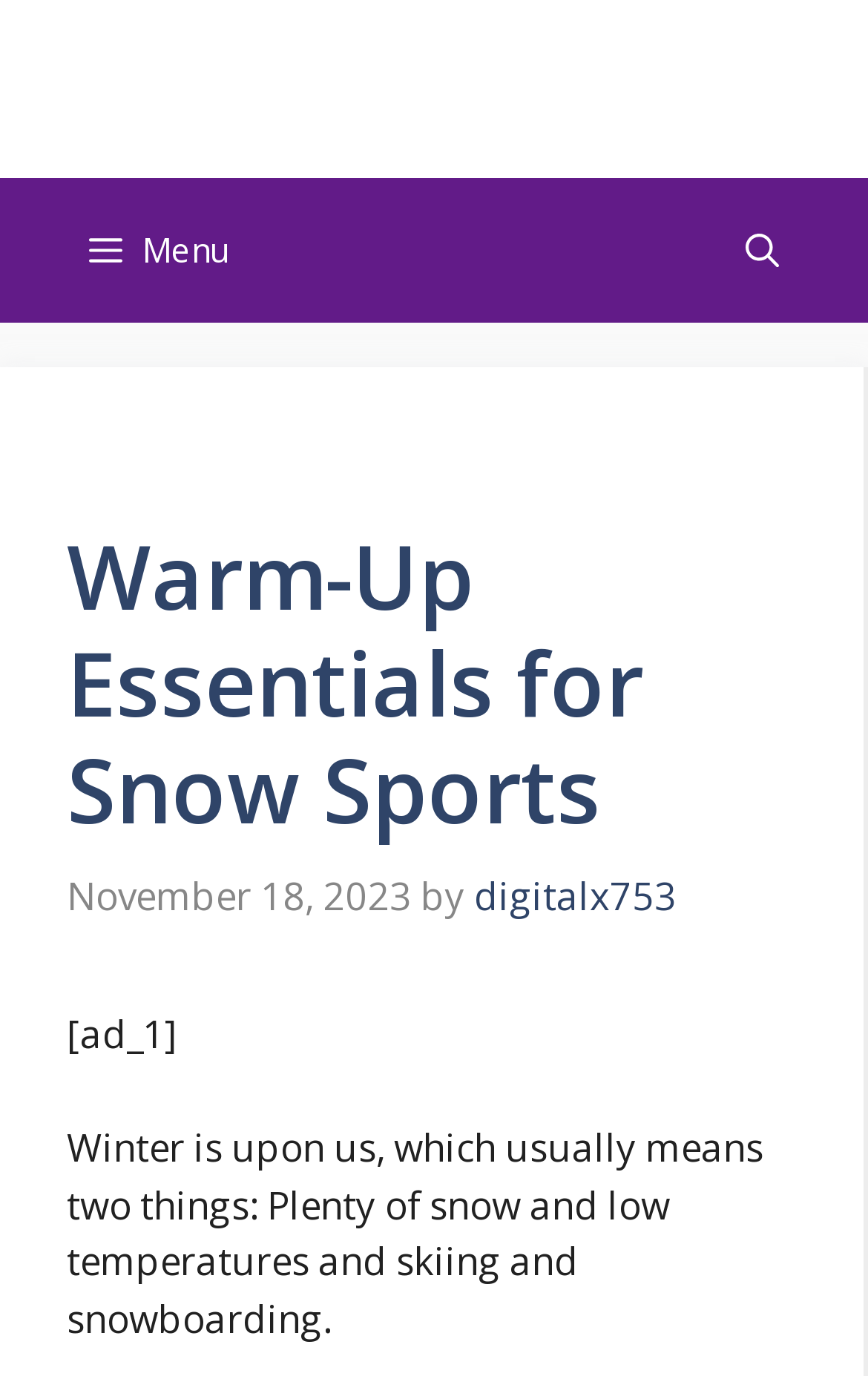What is the date of the article?
Relying on the image, give a concise answer in one word or a brief phrase.

November 18, 2023